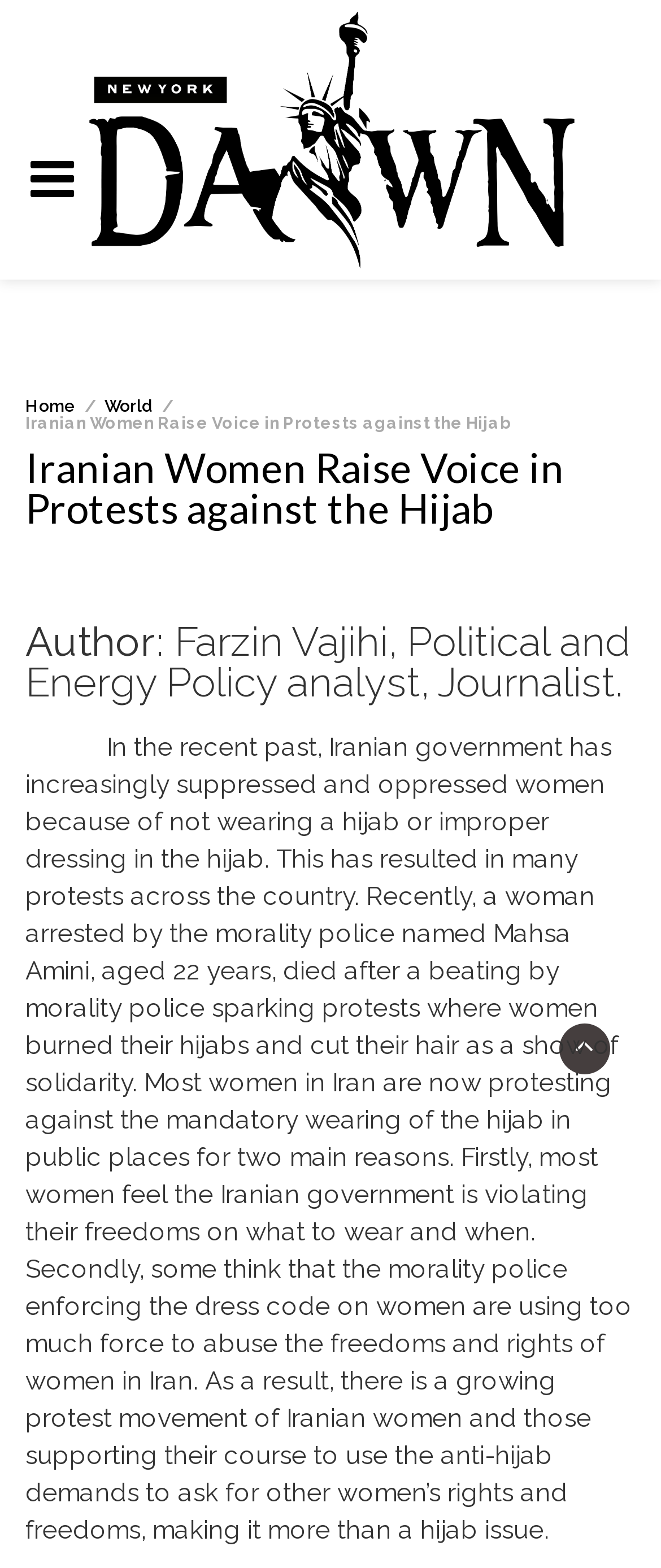What sparked the recent protests in Iran?
Using the visual information from the image, give a one-word or short-phrase answer.

Mahsa Amini's death